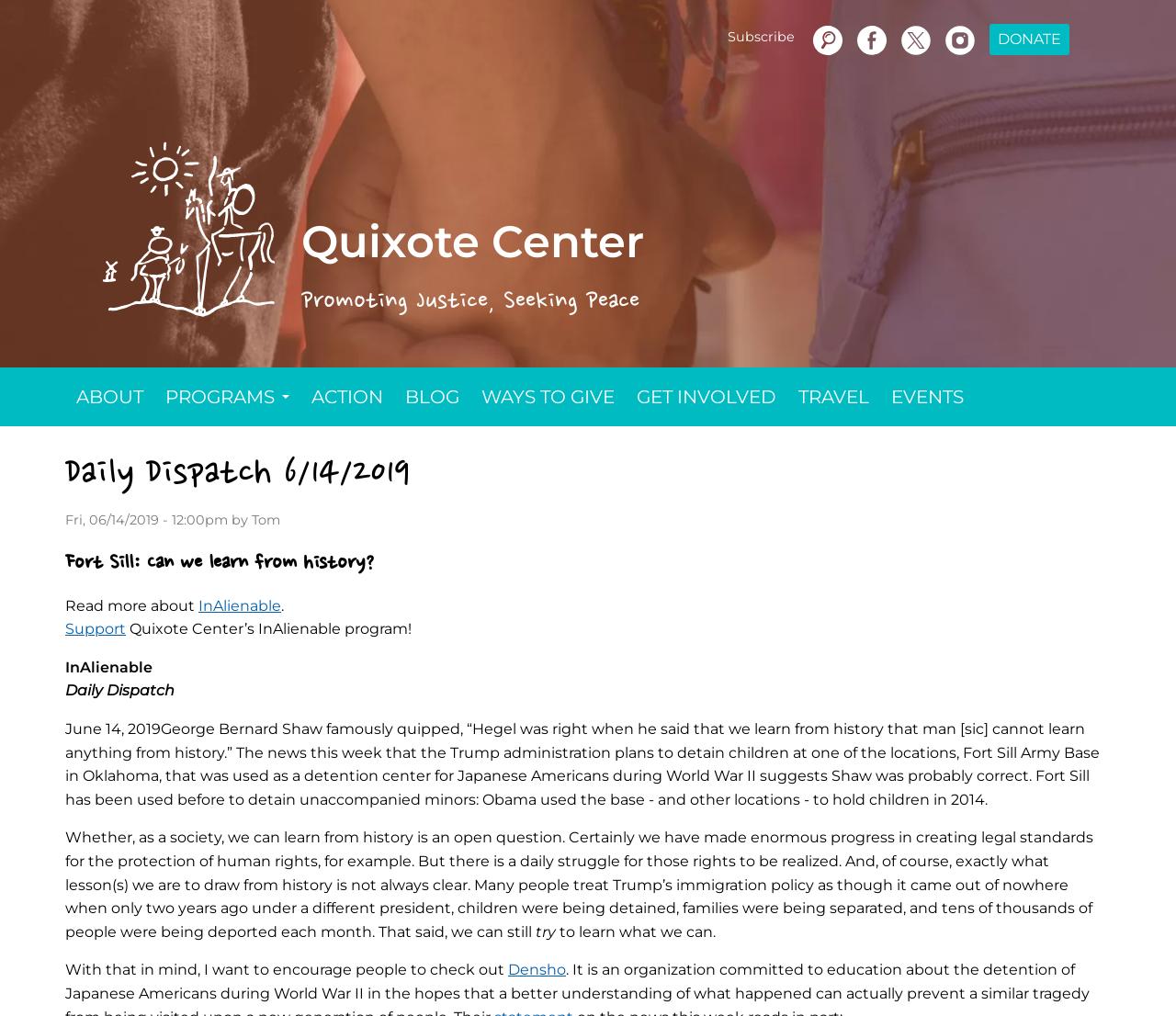Bounding box coordinates should be provided in the format (top-left x, top-left y, bottom-right x, bottom-right y) with all values between 0 and 1. Identify the bounding box for this UI element: Ways to Give

[0.4, 0.362, 0.532, 0.42]